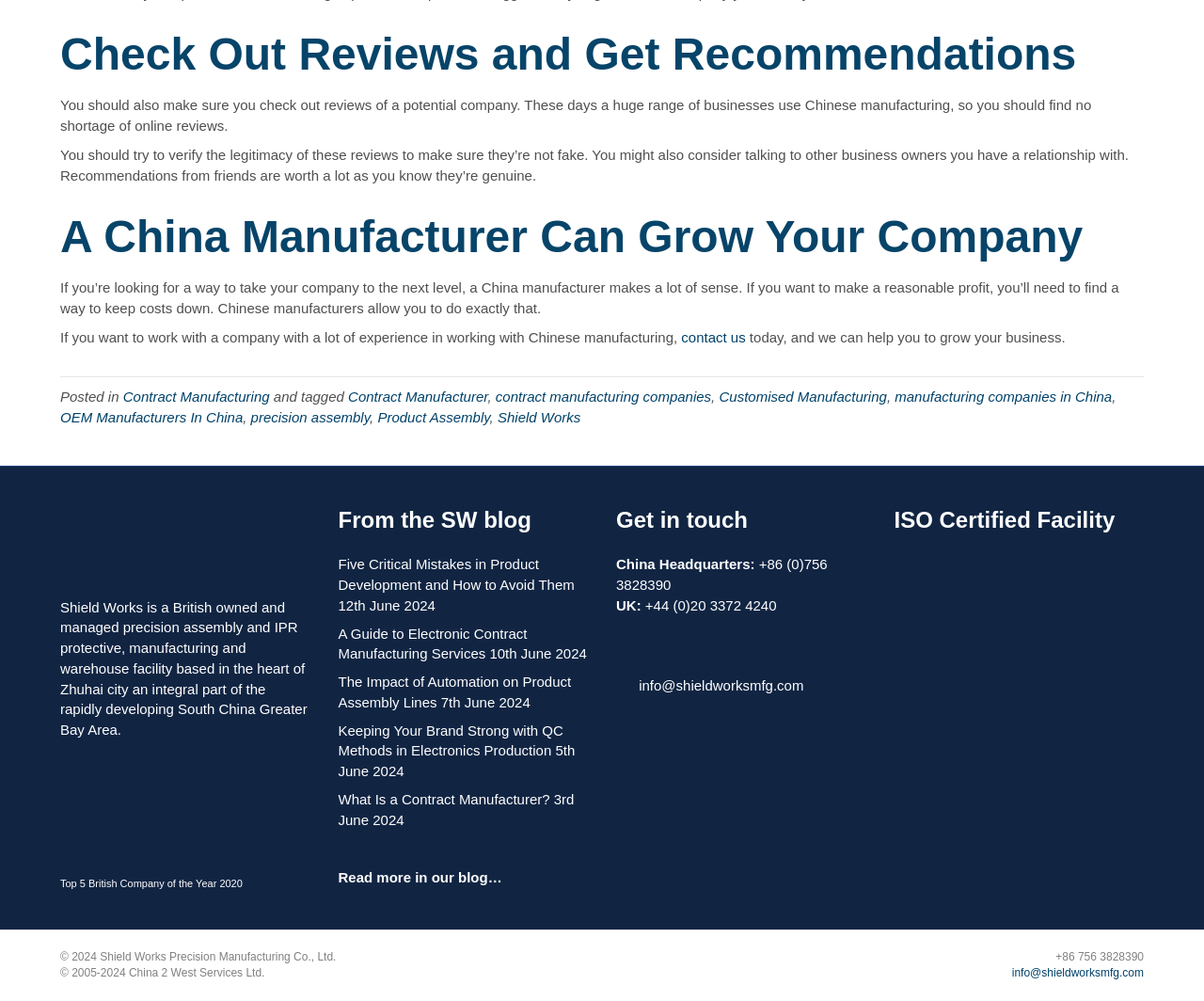Identify the bounding box coordinates of the element to click to follow this instruction: 'read more in our blog'. Ensure the coordinates are four float values between 0 and 1, provided as [left, top, right, bottom].

[0.281, 0.869, 0.417, 0.885]